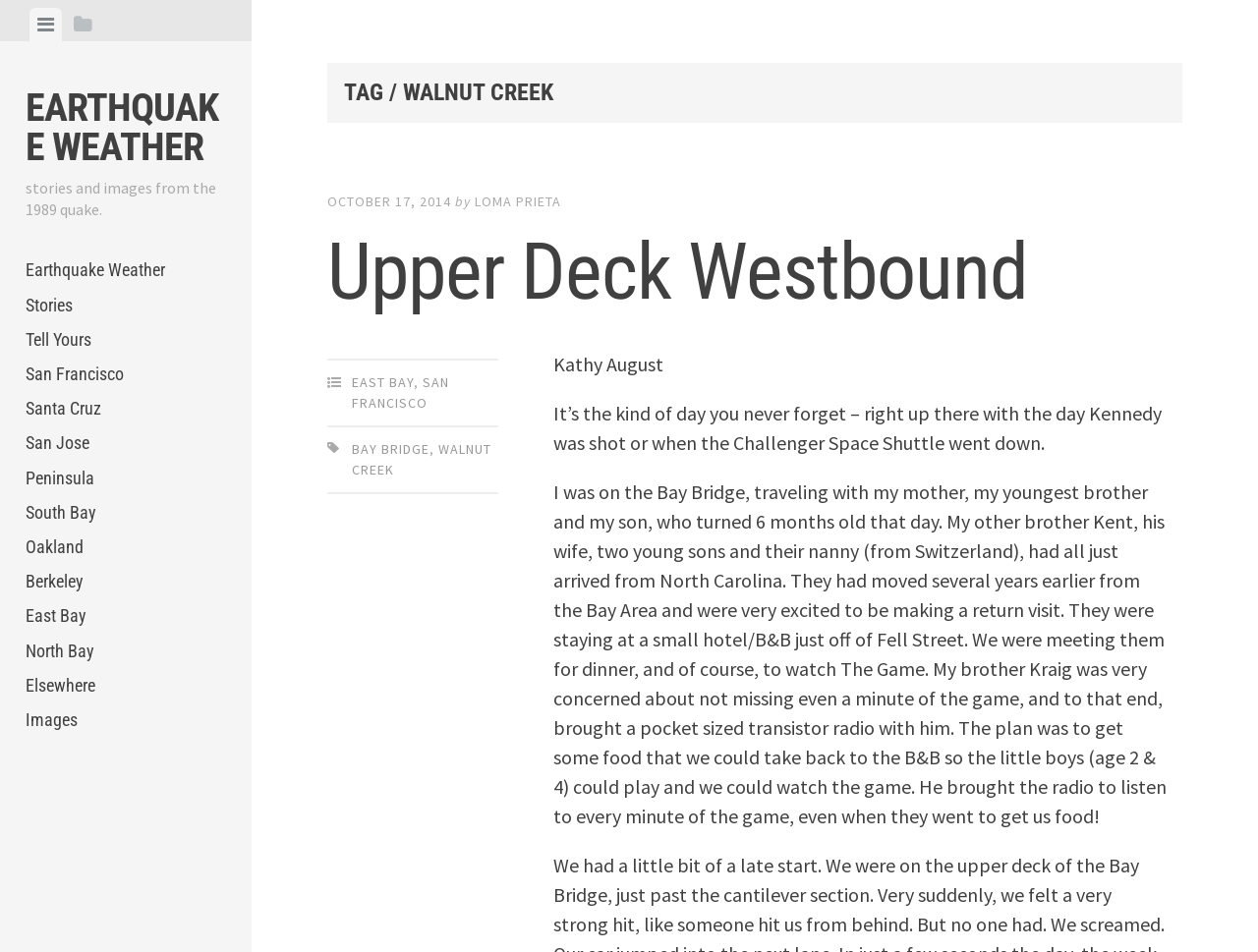Determine the bounding box coordinates of the area to click in order to meet this instruction: "Read stories".

[0.02, 0.302, 0.18, 0.338]